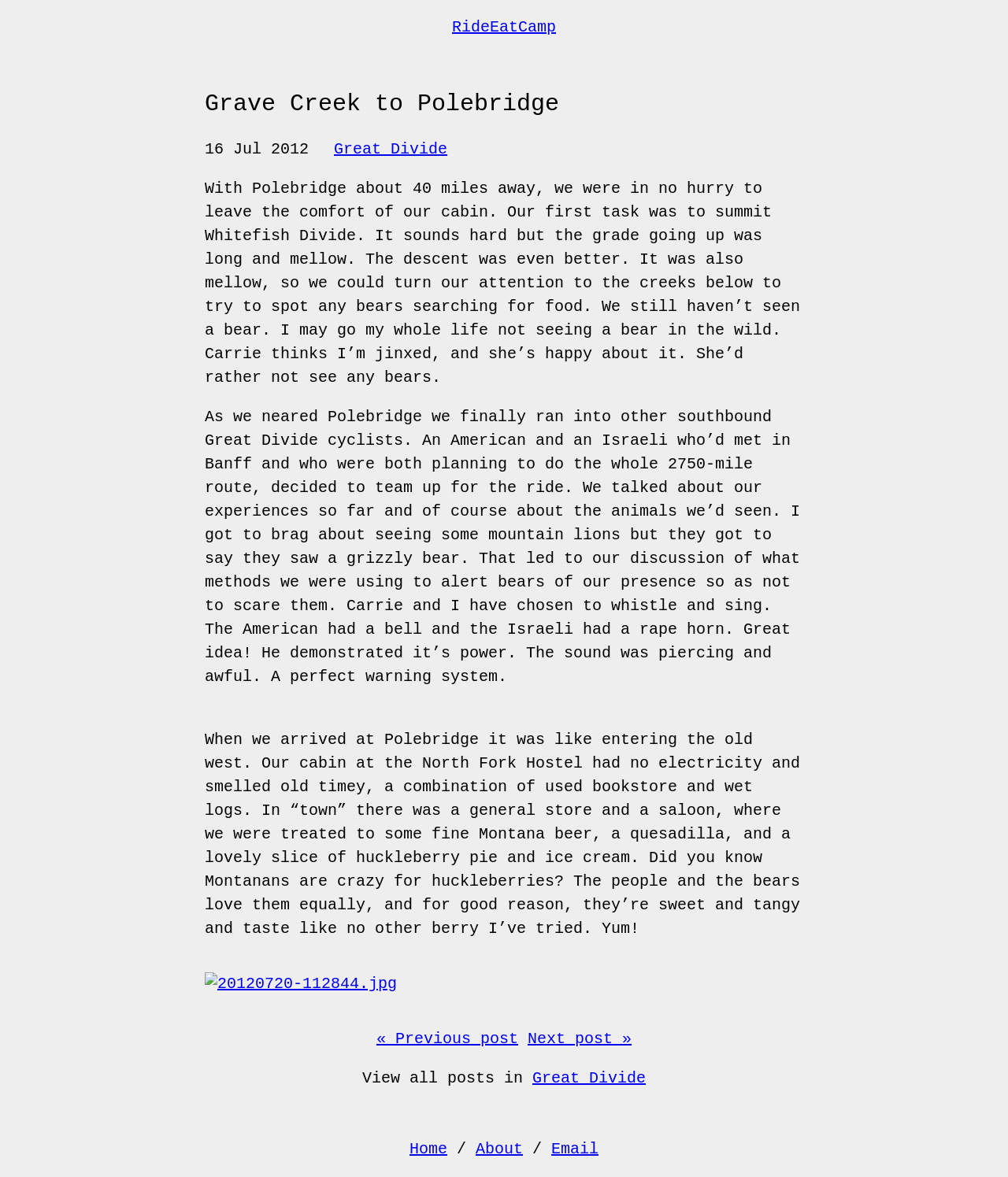What type of route are the cyclists taking?
From the details in the image, answer the question comprehensively.

The text mentions the author and others taking the Great Divide route, which is a 2750-mile route that the cyclists are planning to complete.